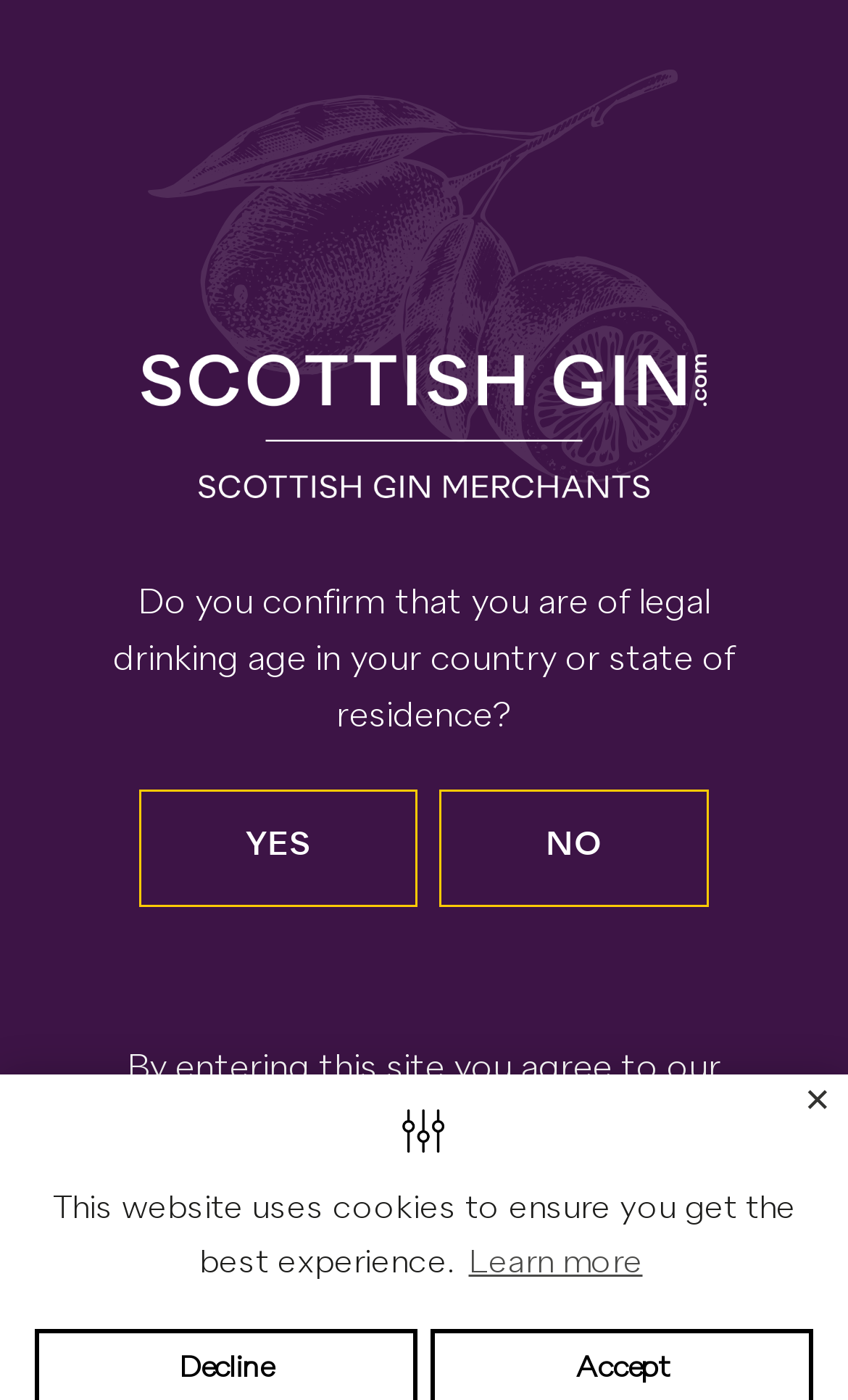Find the bounding box coordinates of the clickable area that will achieve the following instruction: "Search for something".

[0.869, 0.047, 0.979, 0.089]